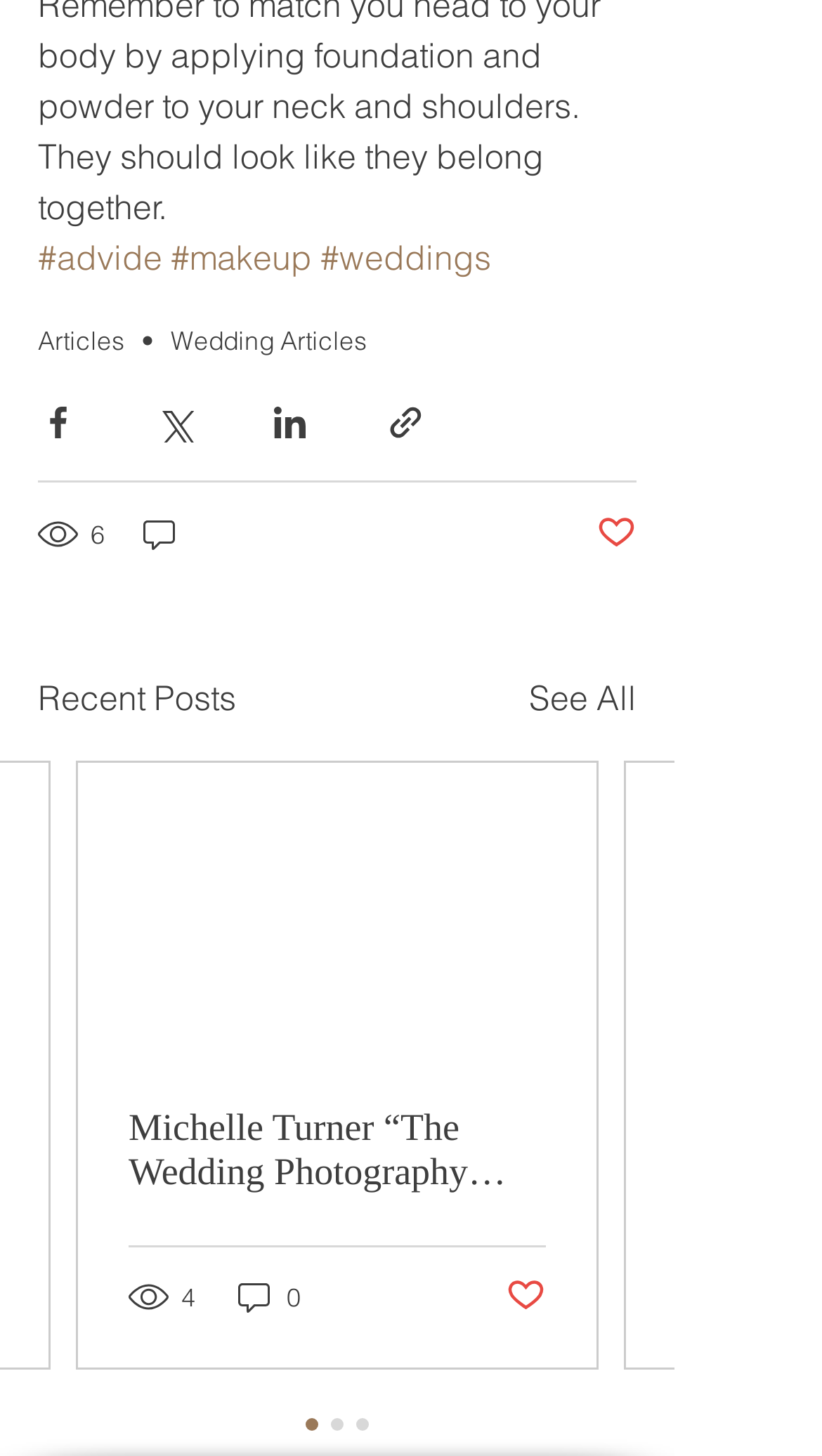Reply to the question below using a single word or brief phrase:
What is the title of the first article?

Not provided